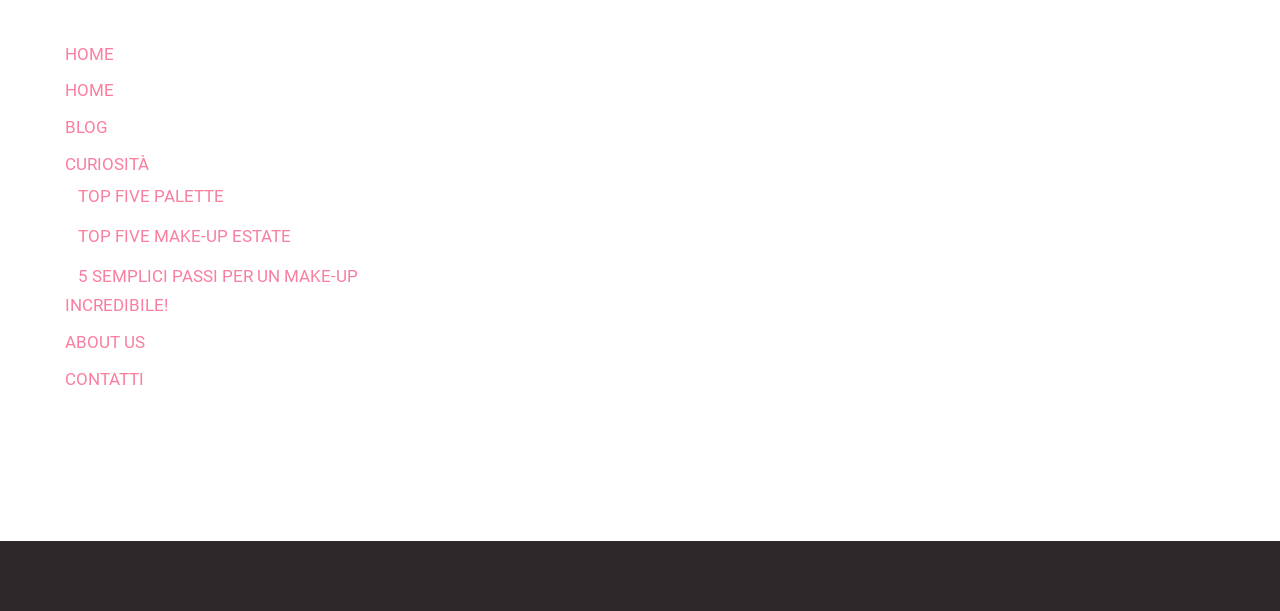What is the last menu item?
Answer with a single word or phrase, using the screenshot for reference.

CONTATTI